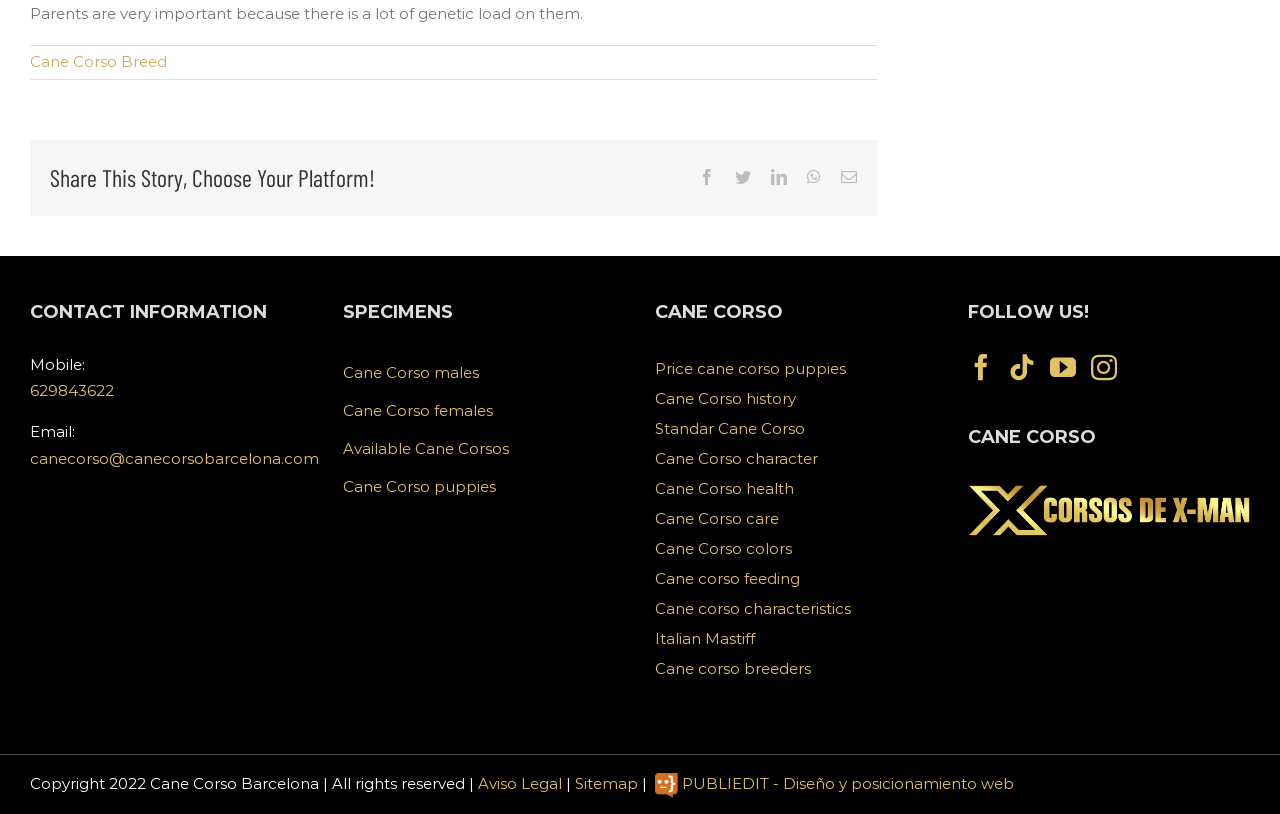Identify the bounding box coordinates of the region I need to click to complete this instruction: "Go to 'OFERTAS Y REGALOS'".

None